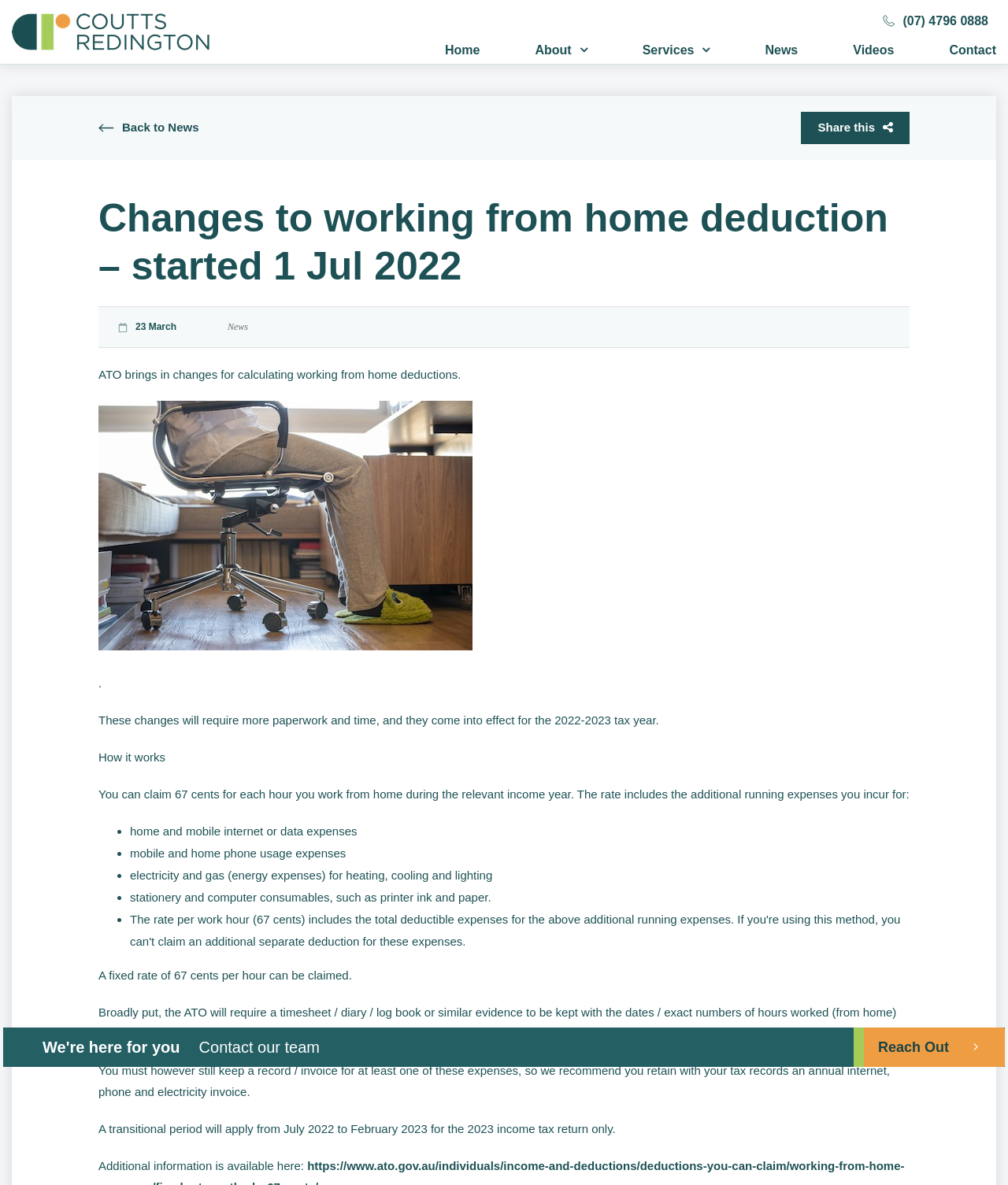What are the additional running expenses included in the rate?
Please give a detailed answer to the question using the information shown in the image.

I determined the answer by reading the text on the webpage, which lists the additional running expenses included in the rate as 'home and mobile internet or data expenses', 'mobile and home phone usage expenses', and 'electricity and gas (energy expenses) for heating, cooling and lighting'.